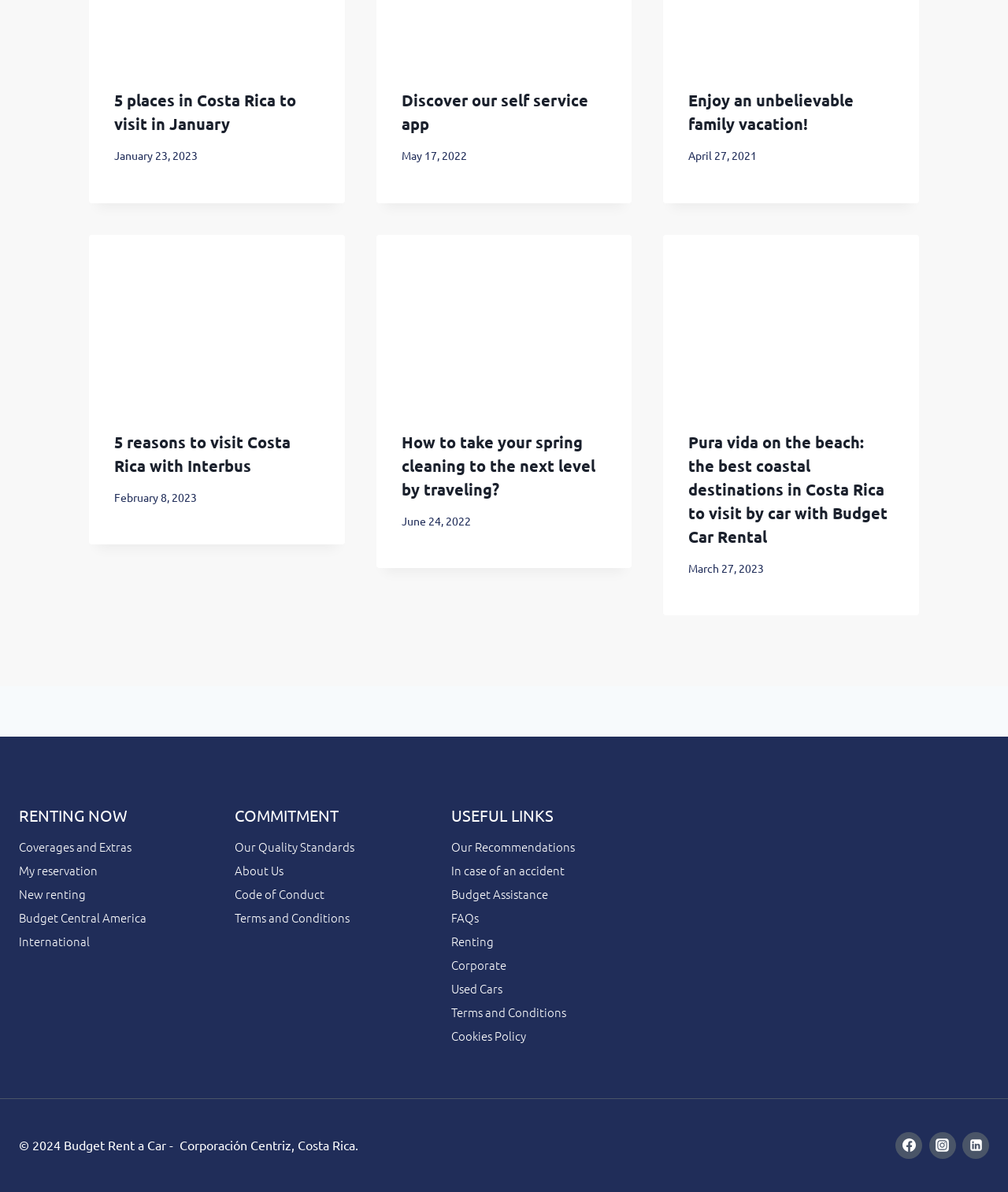Find the bounding box coordinates of the area that needs to be clicked in order to achieve the following instruction: "Follow Budget on 'Facebook'". The coordinates should be specified as four float numbers between 0 and 1, i.e., [left, top, right, bottom].

[0.888, 0.95, 0.915, 0.972]